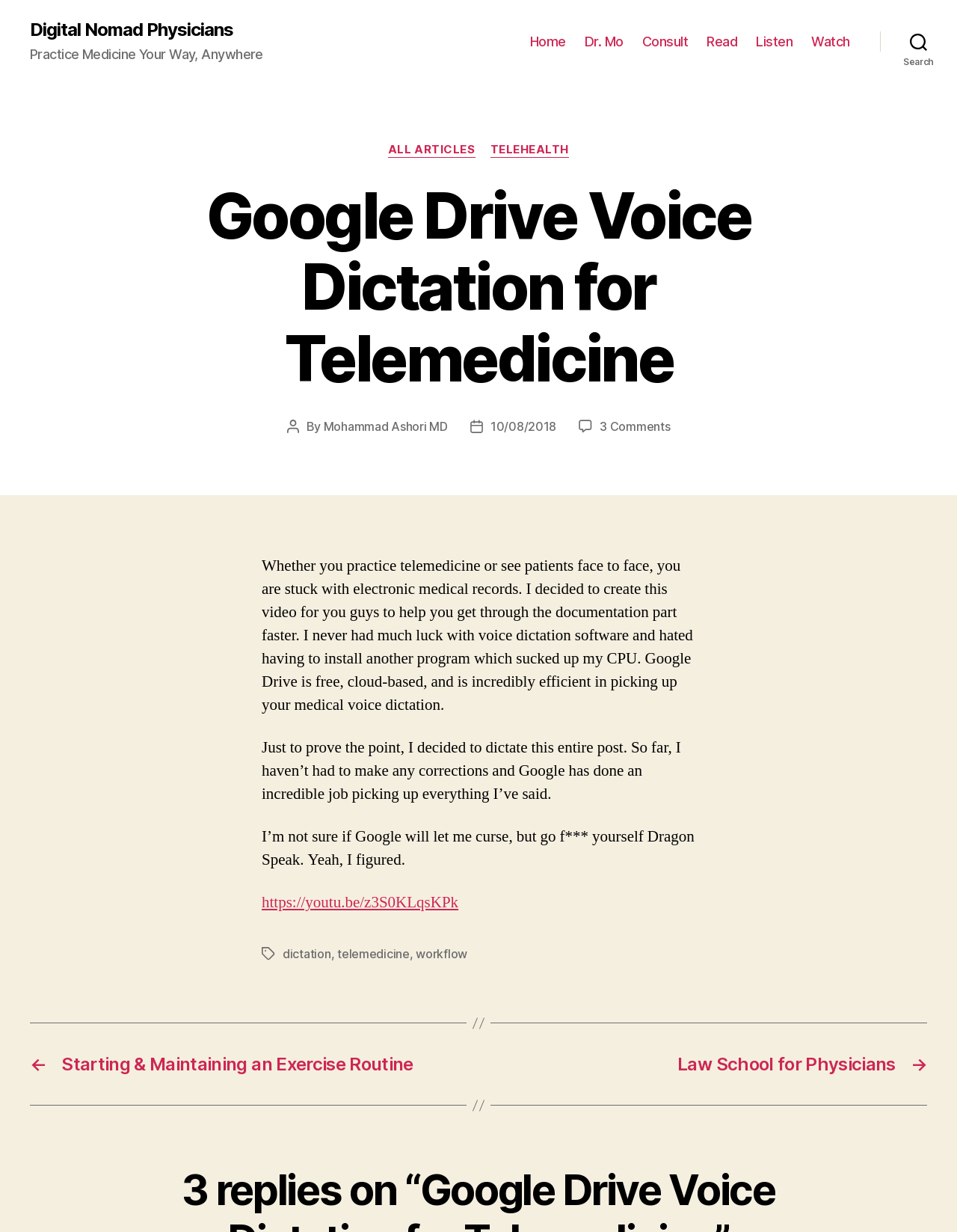What is the author's profession?
Provide a short answer using one word or a brief phrase based on the image.

Physician